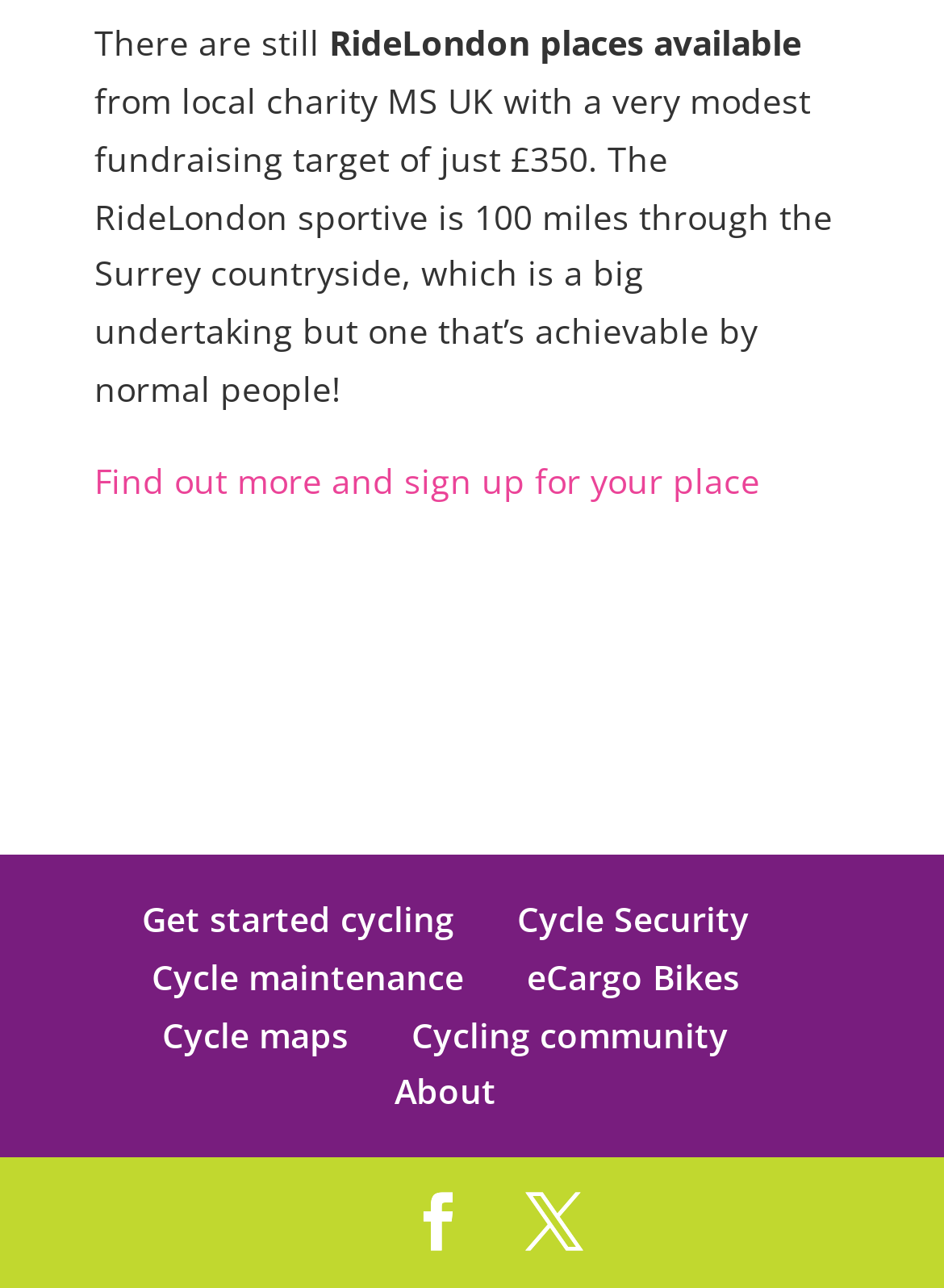Find and specify the bounding box coordinates that correspond to the clickable region for the instruction: "Explore cycle maintenance".

[0.16, 0.74, 0.491, 0.776]